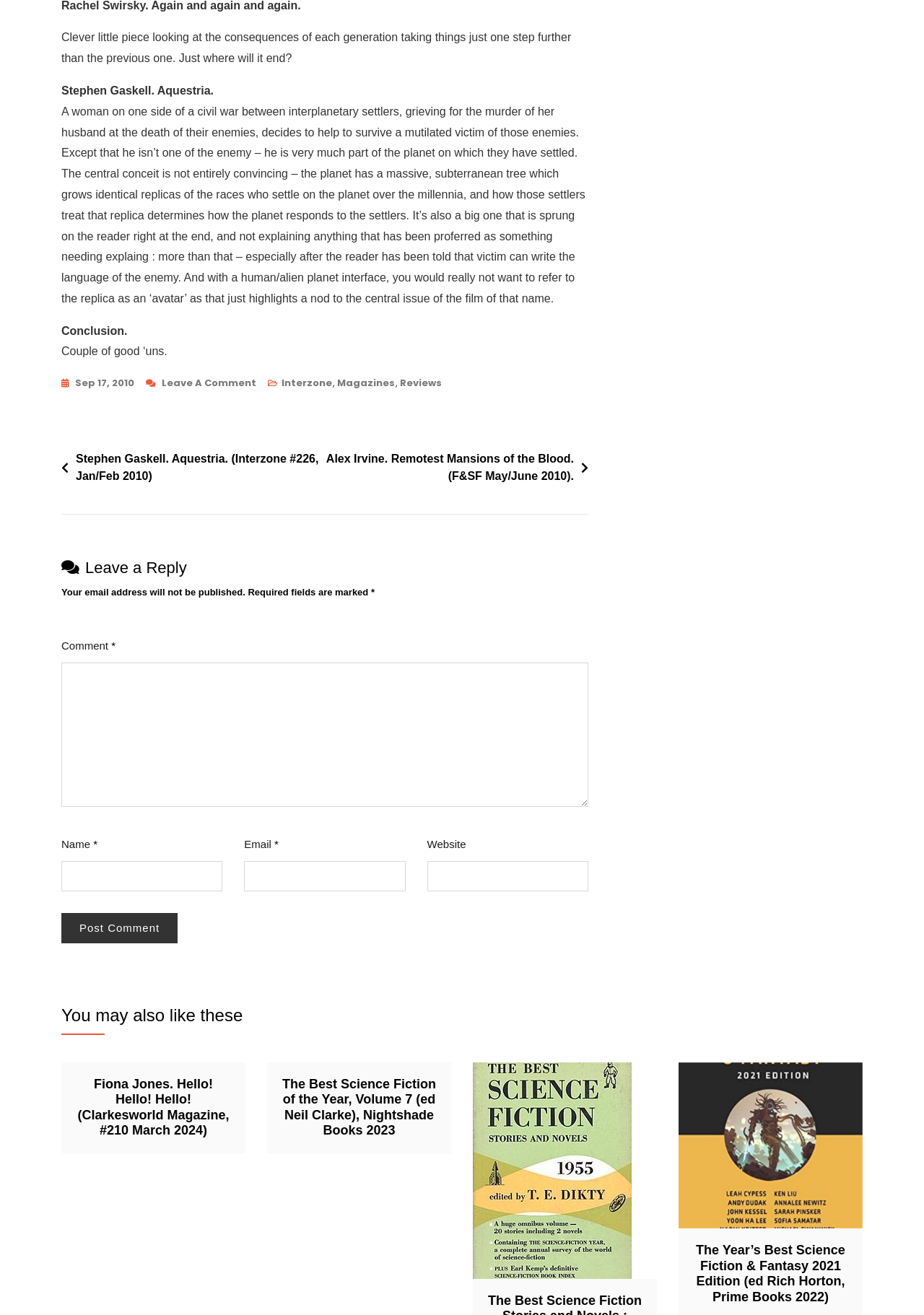Identify the bounding box coordinates of the area that should be clicked in order to complete the given instruction: "Read The Best Science Fiction of the Year, Volume 7 review". The bounding box coordinates should be four float numbers between 0 and 1, i.e., [left, top, right, bottom].

[0.305, 0.819, 0.472, 0.865]